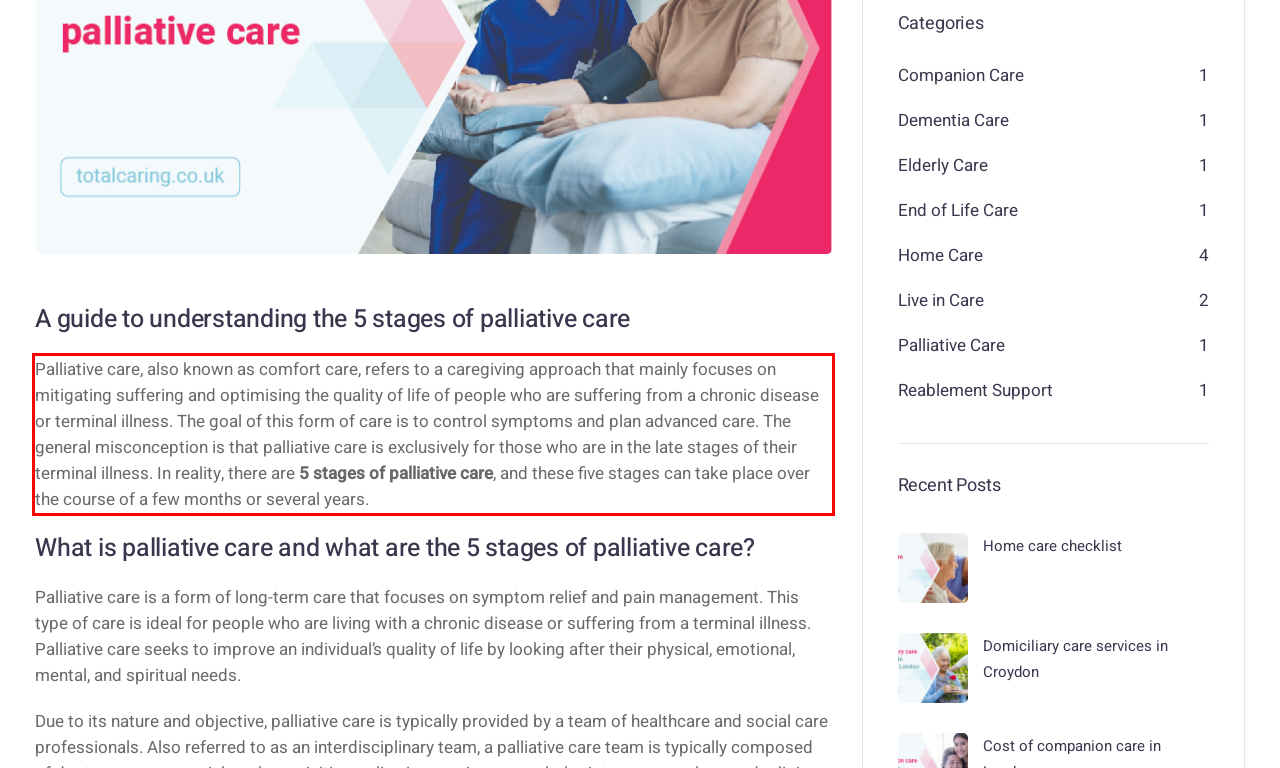Observe the screenshot of the webpage, locate the red bounding box, and extract the text content within it.

Palliative care, also known as comfort care, refers to a caregiving approach that mainly focuses on mitigating suffering and optimising the quality of life of people who are suffering from a chronic disease or terminal illness. The goal of this form of care is to control symptoms and plan advanced care. The general misconception is that palliative care is exclusively for those who are in the late stages of their terminal illness. In reality, there are 5 stages of palliative care, and these five stages can take place over the course of a few months or several years.